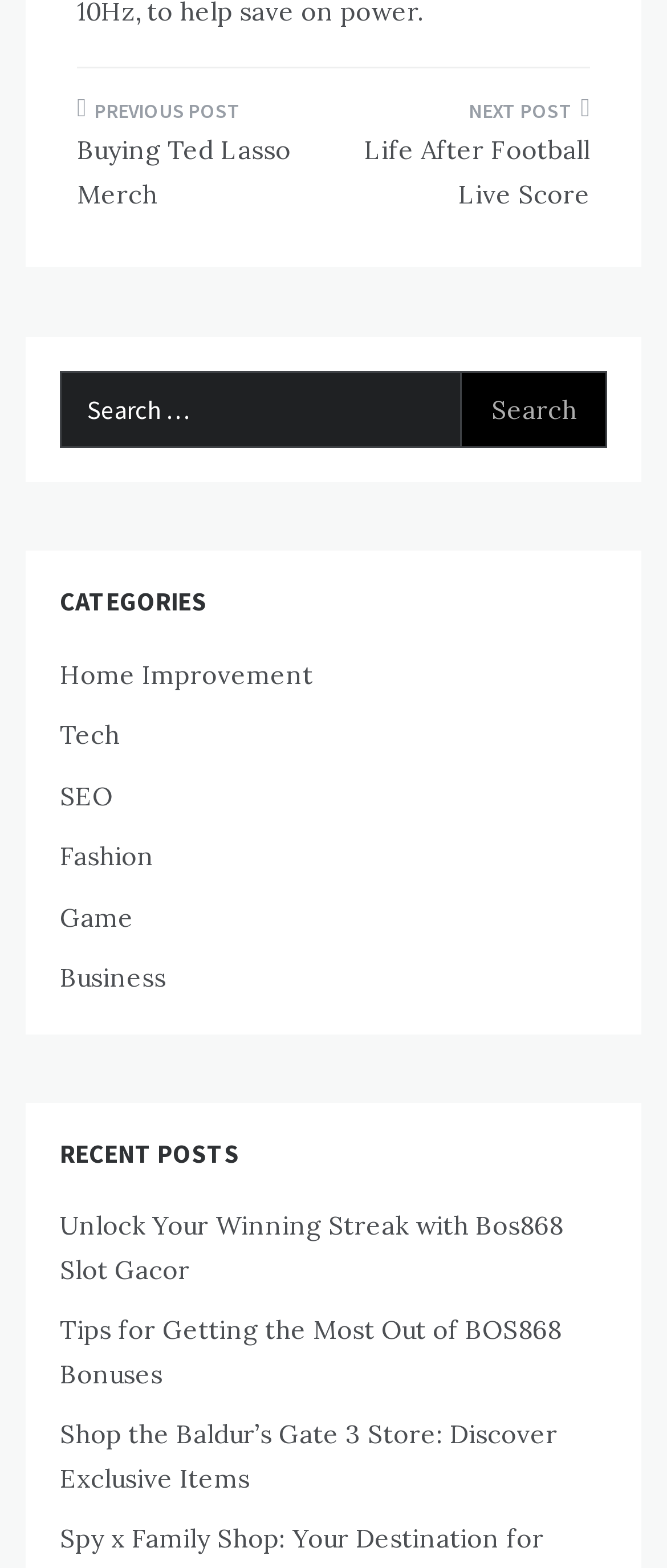What is the previous post about?
Based on the screenshot, provide your answer in one word or phrase.

Buying Ted Lasso Merch